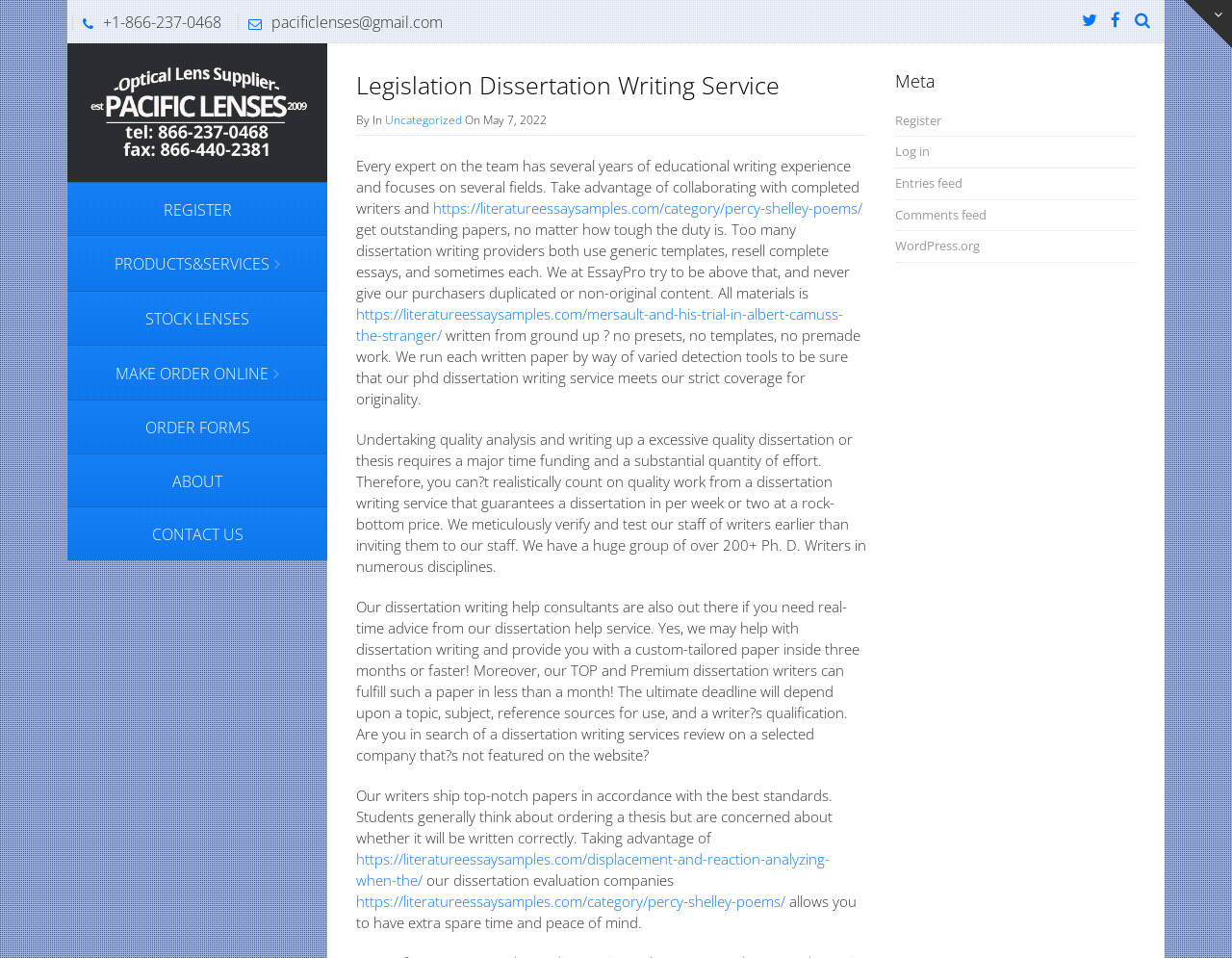Please identify the bounding box coordinates of the element that needs to be clicked to execute the following command: "Contact US". Provide the bounding box using four float numbers between 0 and 1, formatted as [left, top, right, bottom].

[0.055, 0.529, 0.266, 0.585]